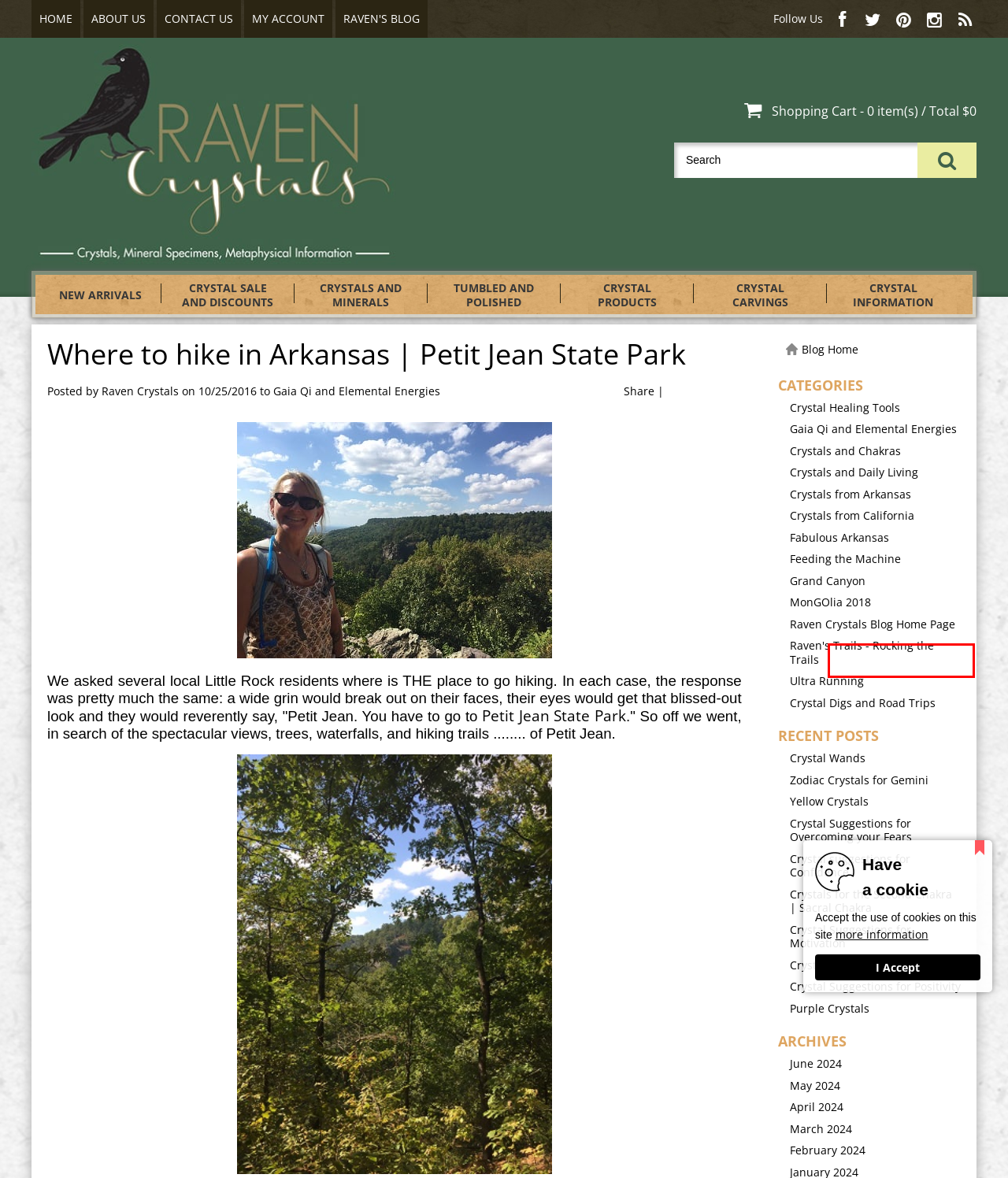You have received a screenshot of a webpage with a red bounding box indicating a UI element. Please determine the most fitting webpage description that matches the new webpage after clicking on the indicated element. The choices are:
A. Raven's Trails - Rocking the Trails
B. Raven Crystals Blog Home Page
C. Blog - RAVEN CRYSTALS
D. Crystal Digs and Road Trips
E. Best Ecommerce Software of 2024 | SaaS Ecommerce Platform
F. Totems | Spirit Animals
G. Raven Crystals Privacy Policy
H. Crystals by Color | Raven Crystals

H